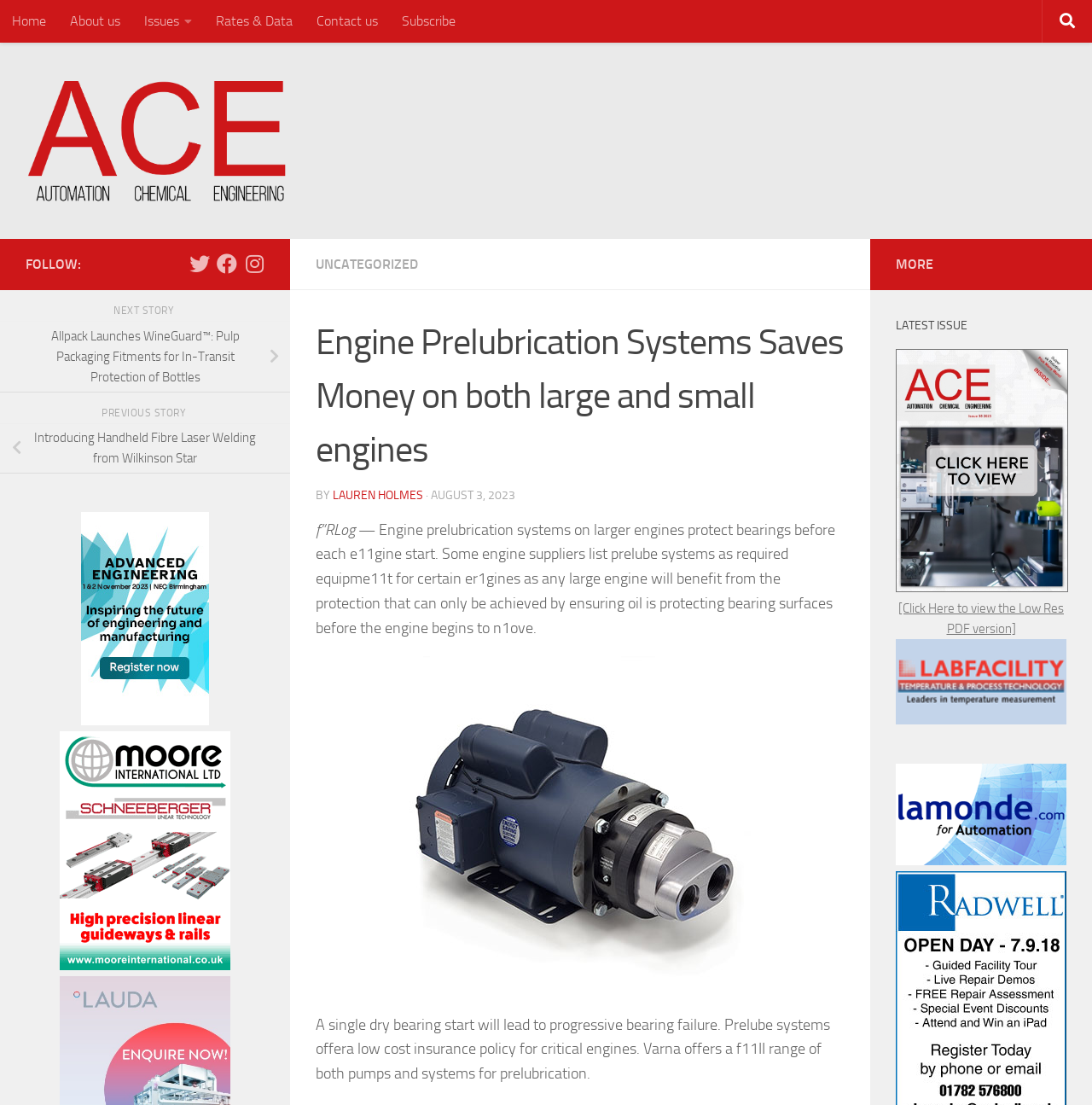Identify the bounding box coordinates for the element you need to click to achieve the following task: "Click on the 'Subscribe' link". Provide the bounding box coordinates as four float numbers between 0 and 1, in the form [left, top, right, bottom].

[0.357, 0.0, 0.428, 0.039]